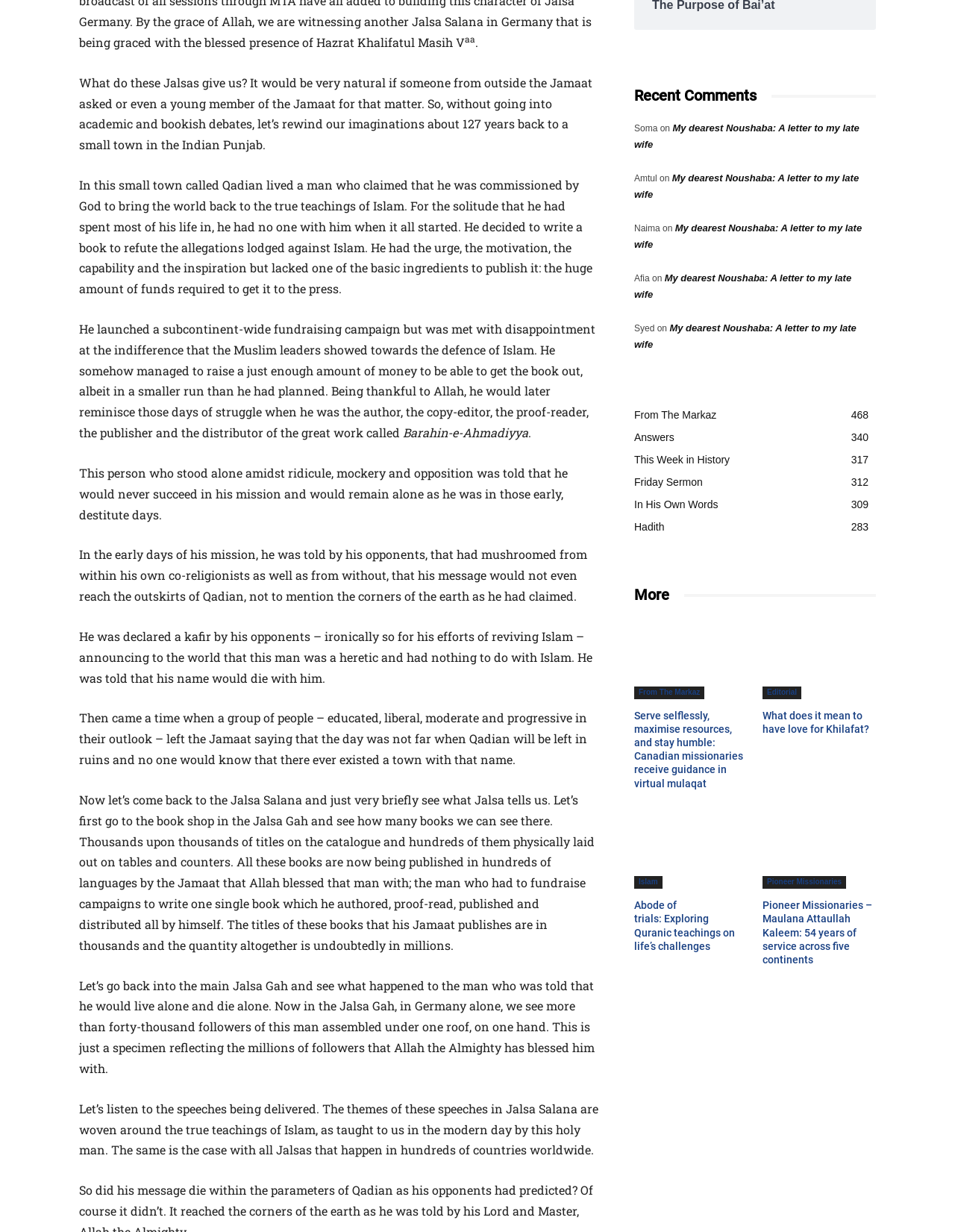Determine the bounding box coordinates for the UI element described. Format the coordinates as (top-left x, top-left y, bottom-right x, bottom-right y) and ensure all values are between 0 and 1. Element description: Answers340

[0.664, 0.35, 0.706, 0.36]